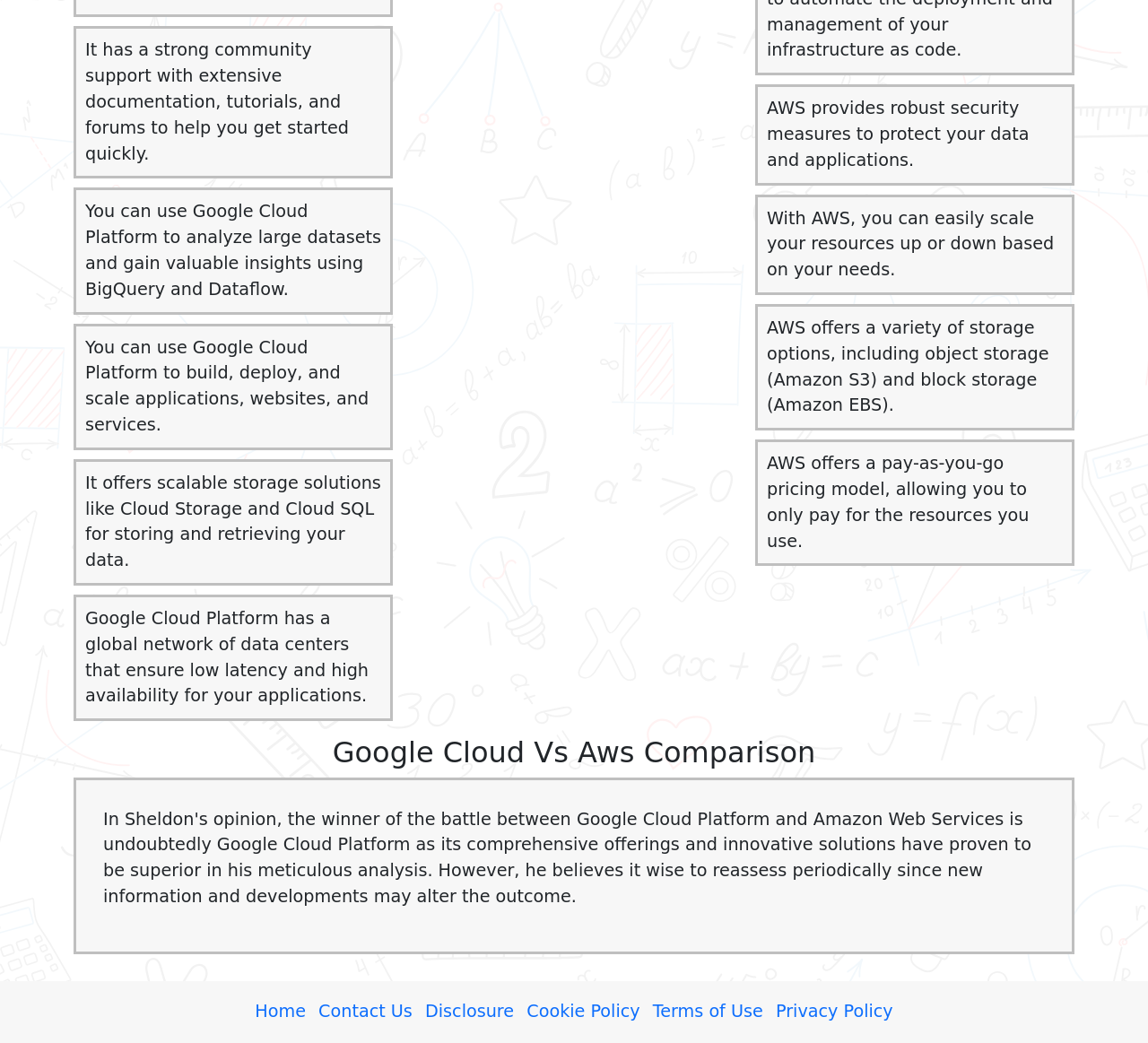What is the purpose of the links at the bottom of the page?
Using the visual information, reply with a single word or short phrase.

Navigation